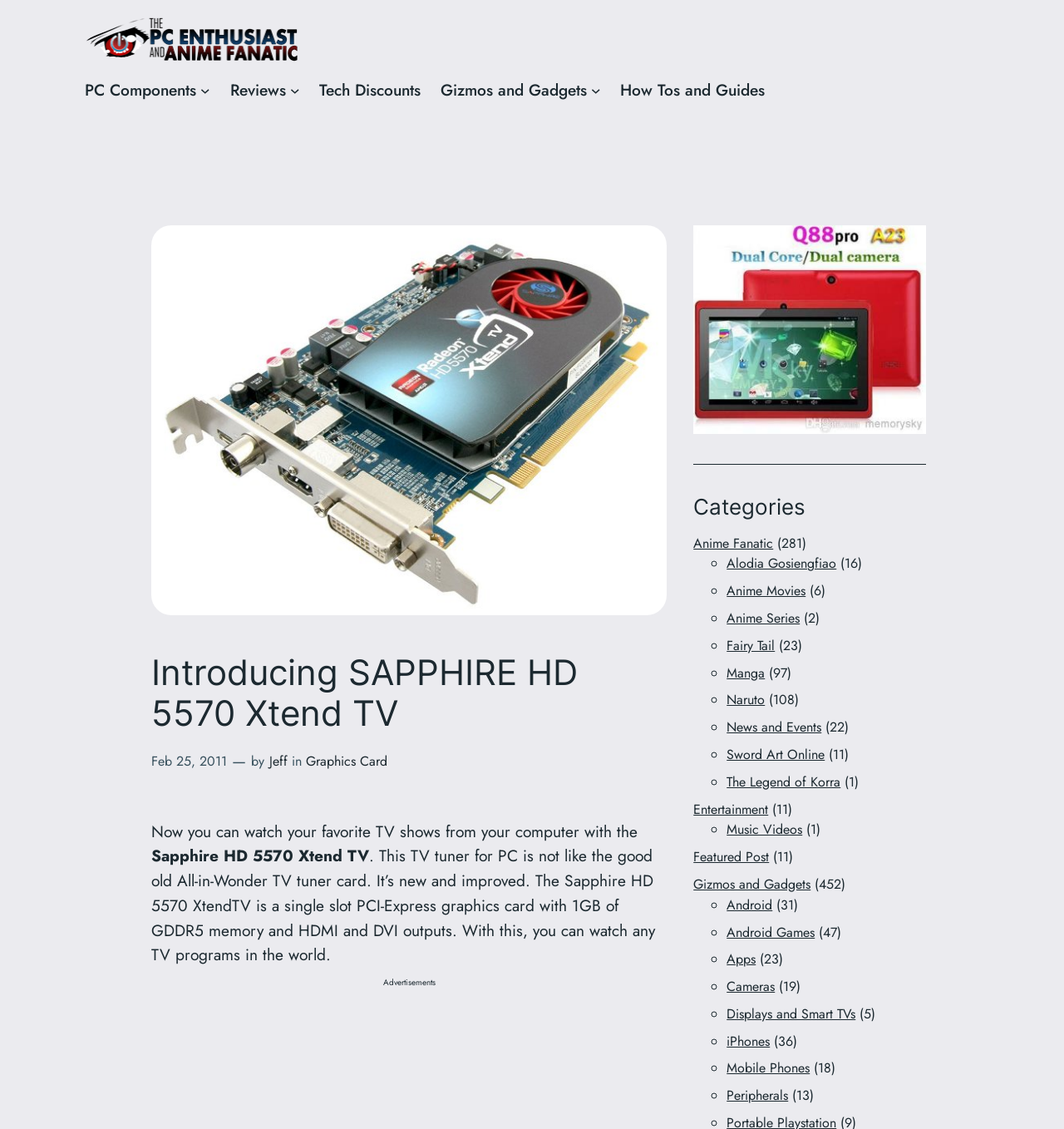Based on the element description: "Cameras", identify the UI element and provide its bounding box coordinates. Use four float numbers between 0 and 1, [left, top, right, bottom].

[0.683, 0.865, 0.728, 0.882]